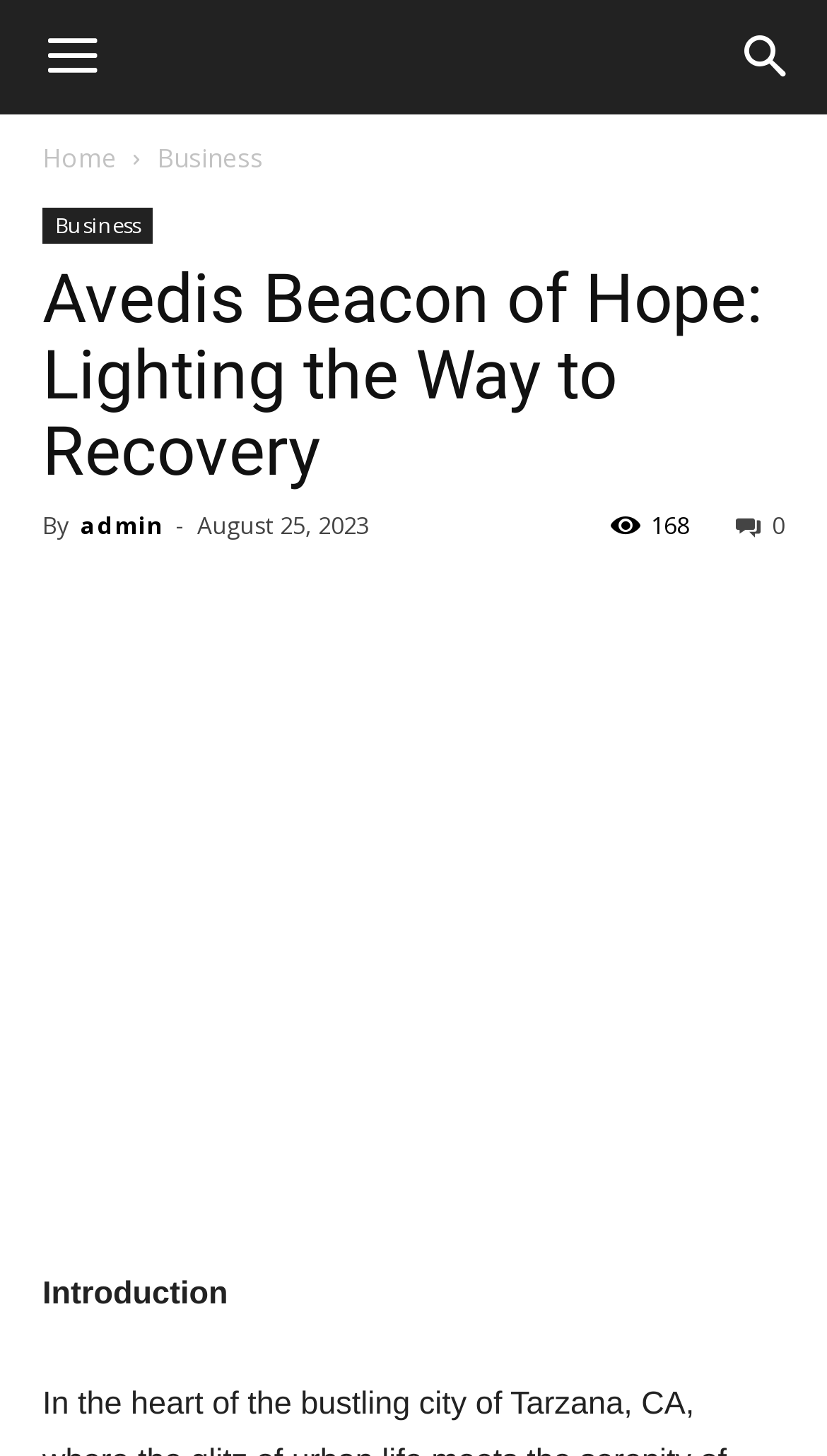Utilize the information from the image to answer the question in detail:
What is the date of the article?

I found a time element with the text 'August 25, 2023', which suggests that this is the date the article was published.